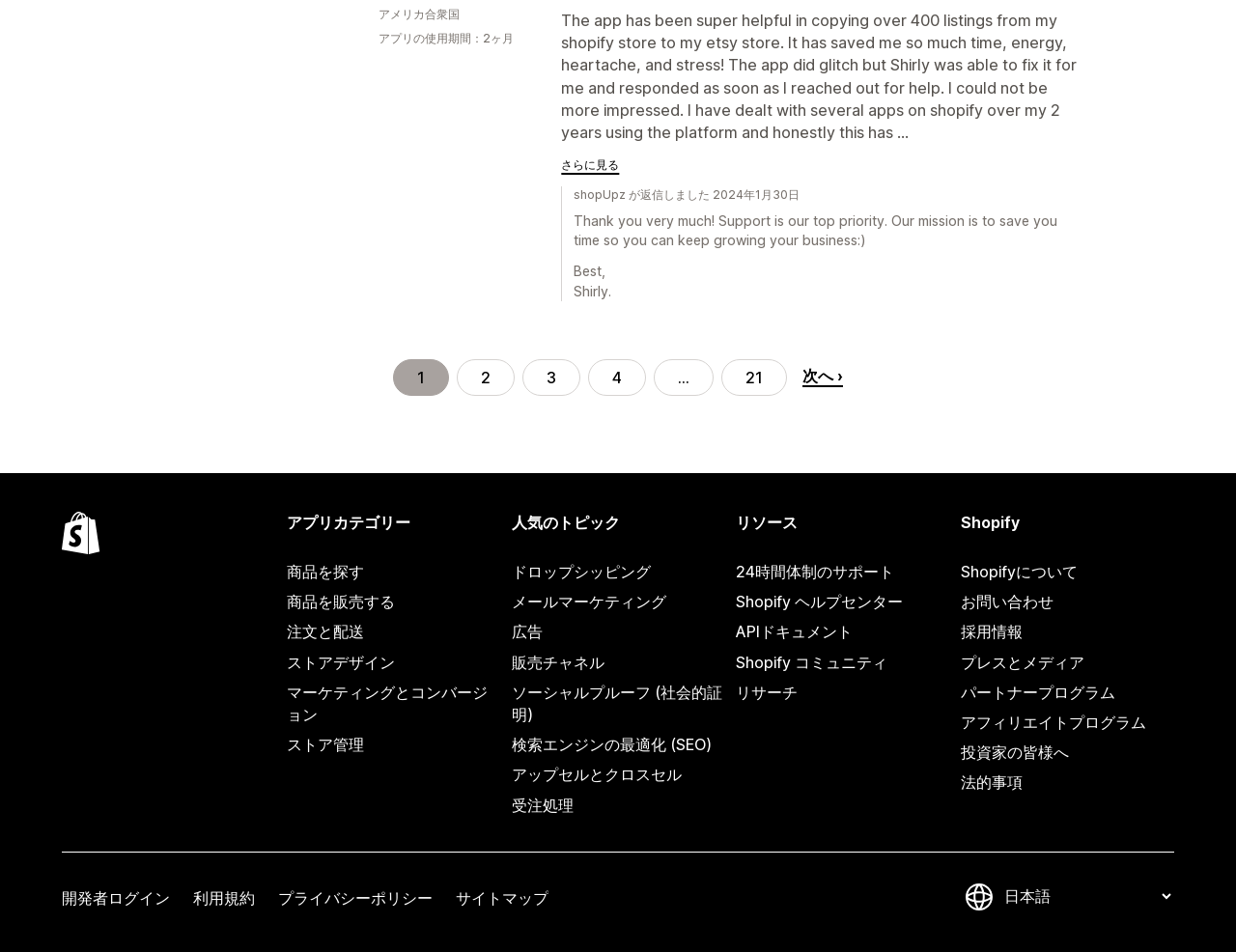Could you find the bounding box coordinates of the clickable area to complete this instruction: "Get support"?

[0.596, 0.585, 0.768, 0.617]